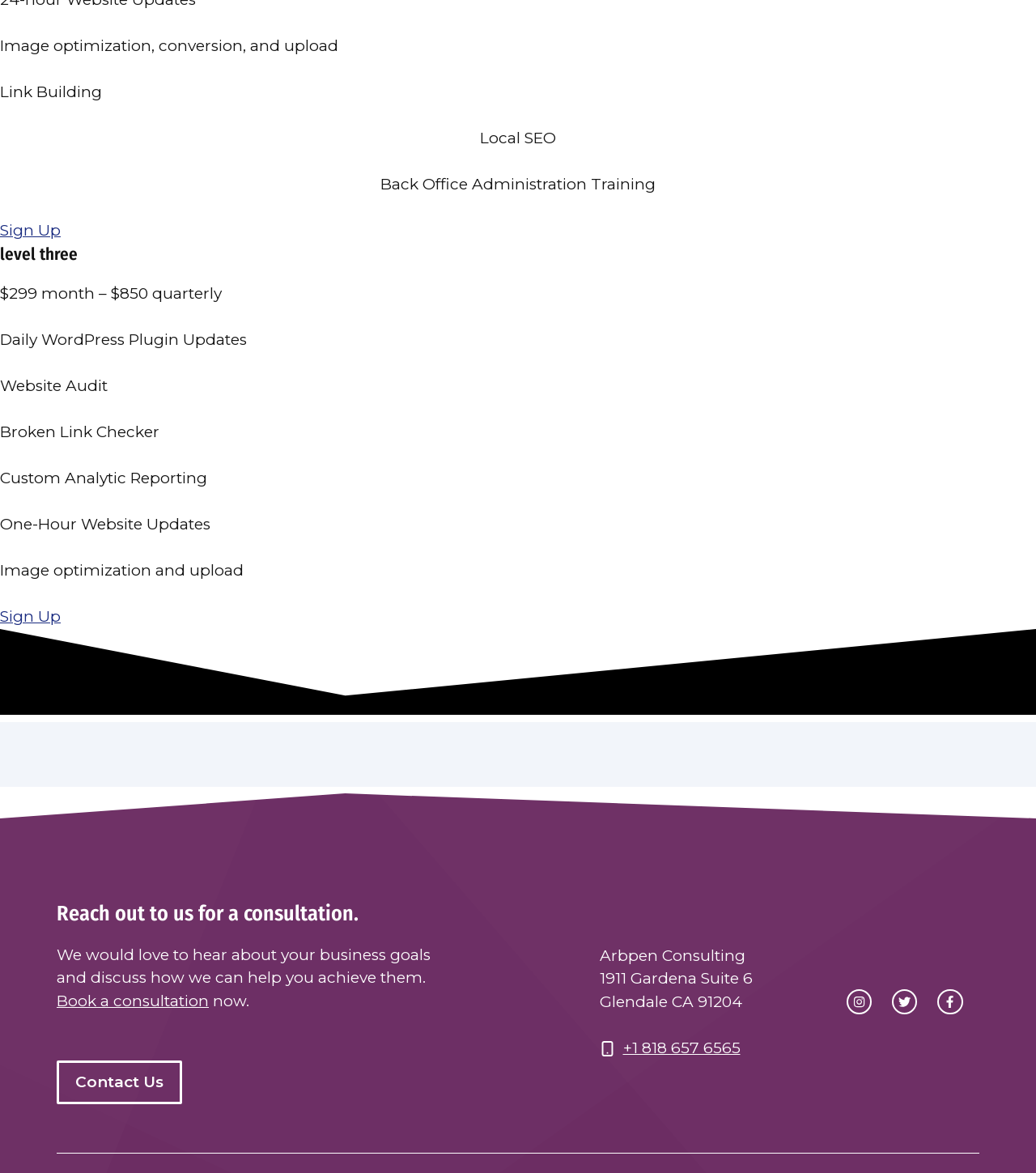Please indicate the bounding box coordinates for the clickable area to complete the following task: "Call the phone number". The coordinates should be specified as four float numbers between 0 and 1, i.e., [left, top, right, bottom].

[0.601, 0.885, 0.714, 0.901]